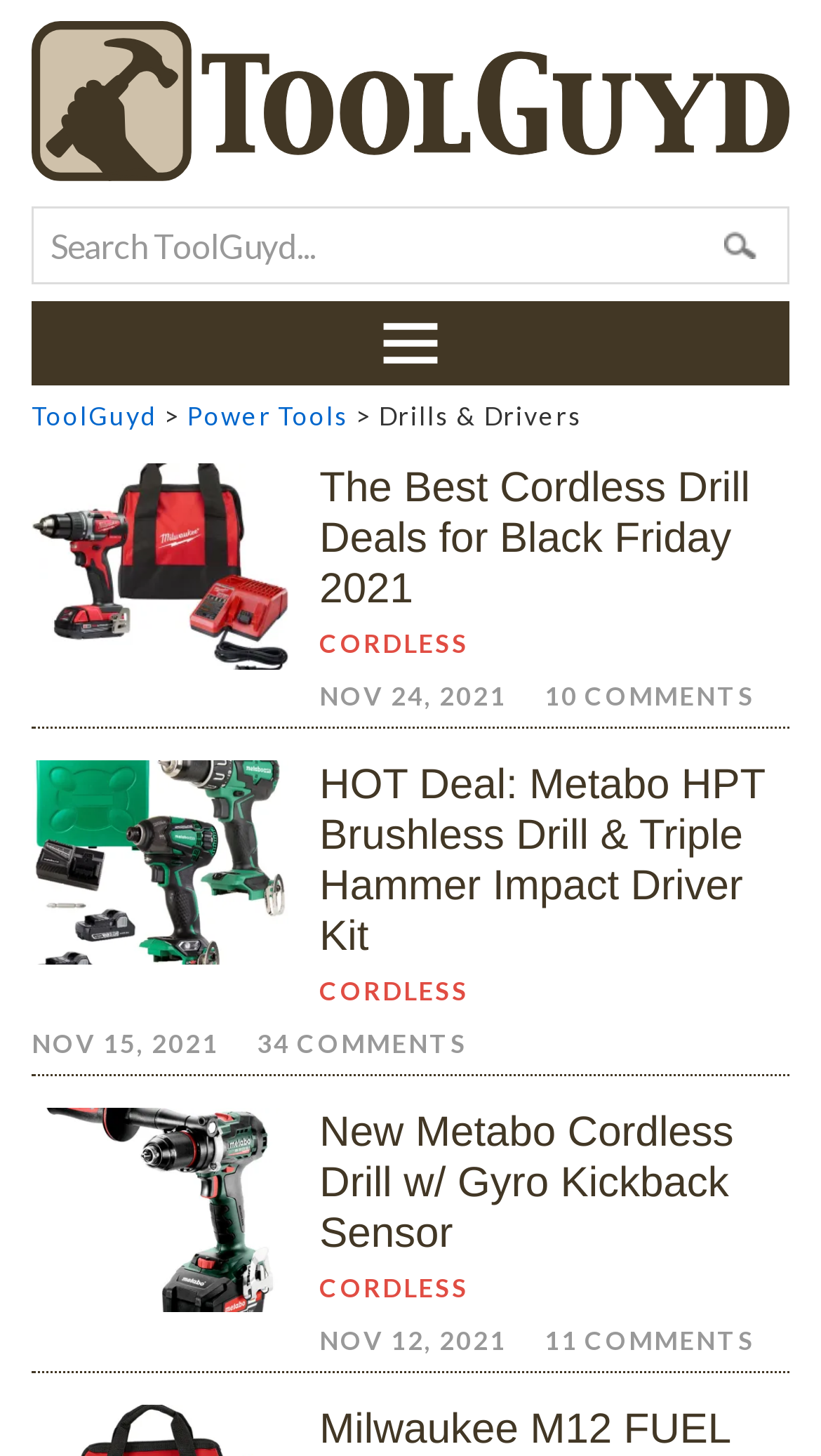What is the topic of the articles on this page?
Answer the question in a detailed and comprehensive manner.

The topic of the articles on this page can be inferred from the headings and descriptions of the articles. All three articles are related to drills and drivers, with two of them specifically mentioning cordless drills.